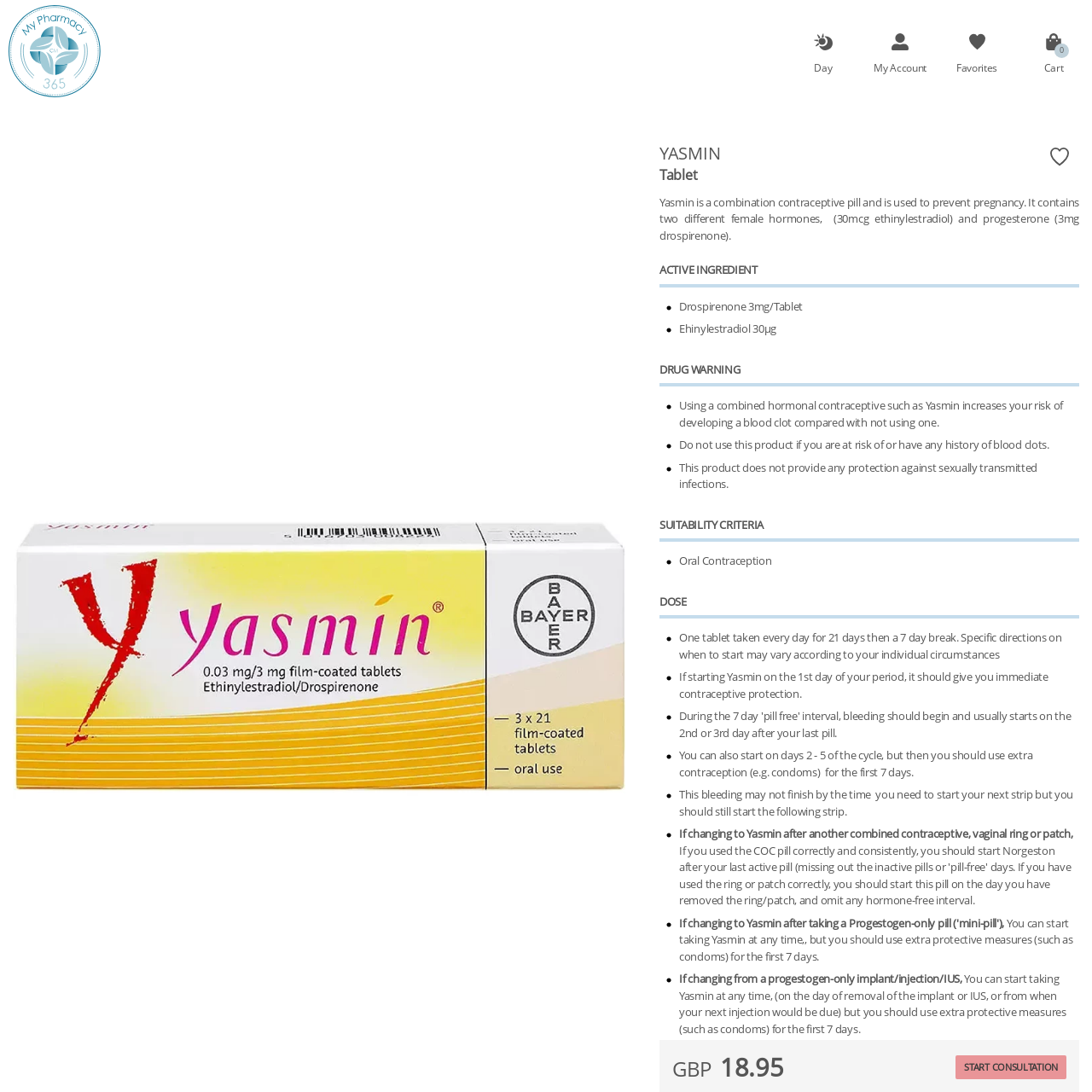Provide a one-word or short-phrase answer to the question:
What is Yasmin used for?

Prevent pregnancy